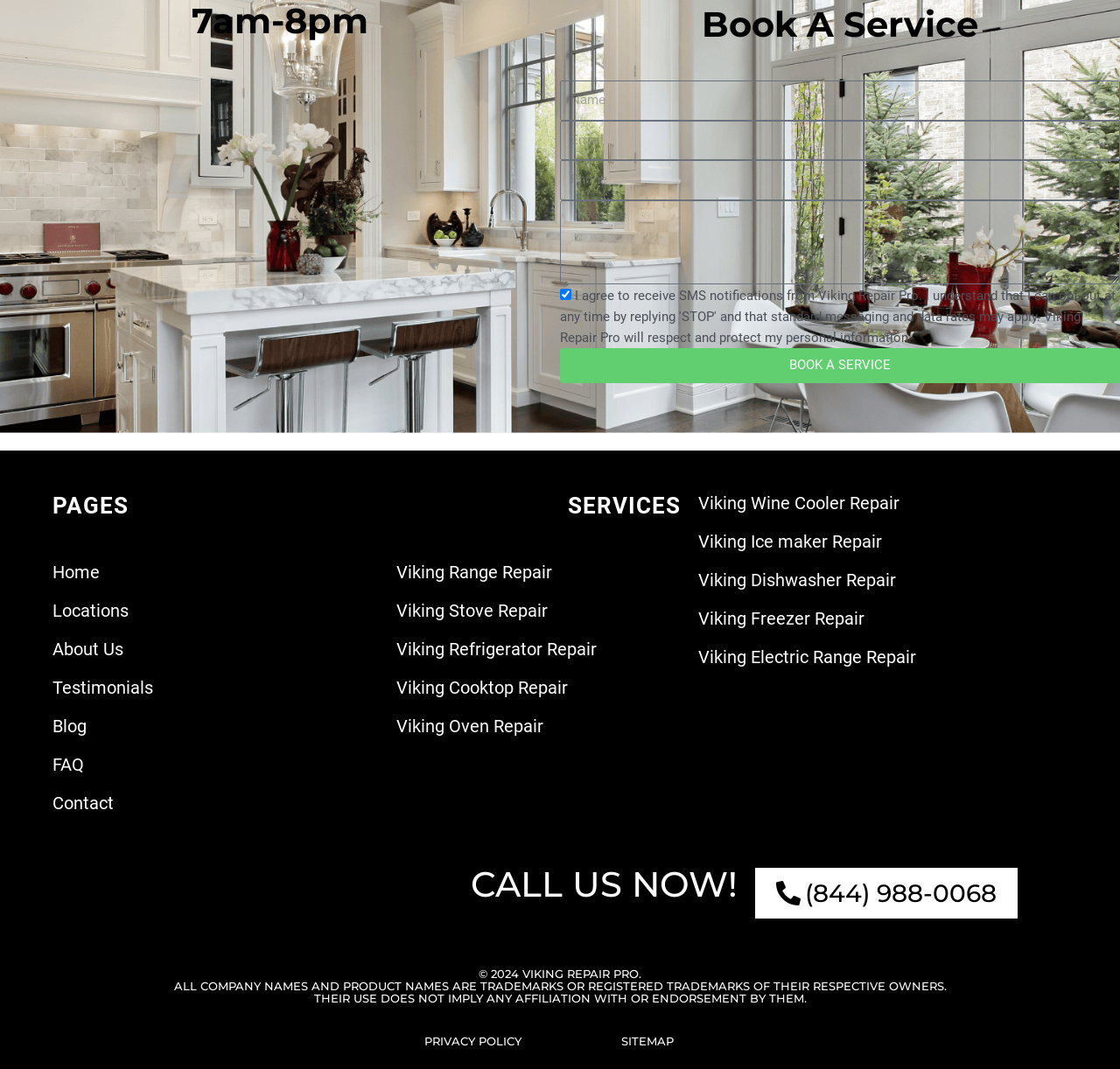Give a one-word or short phrase answer to this question: 
What is the purpose of this webpage?

Book a service